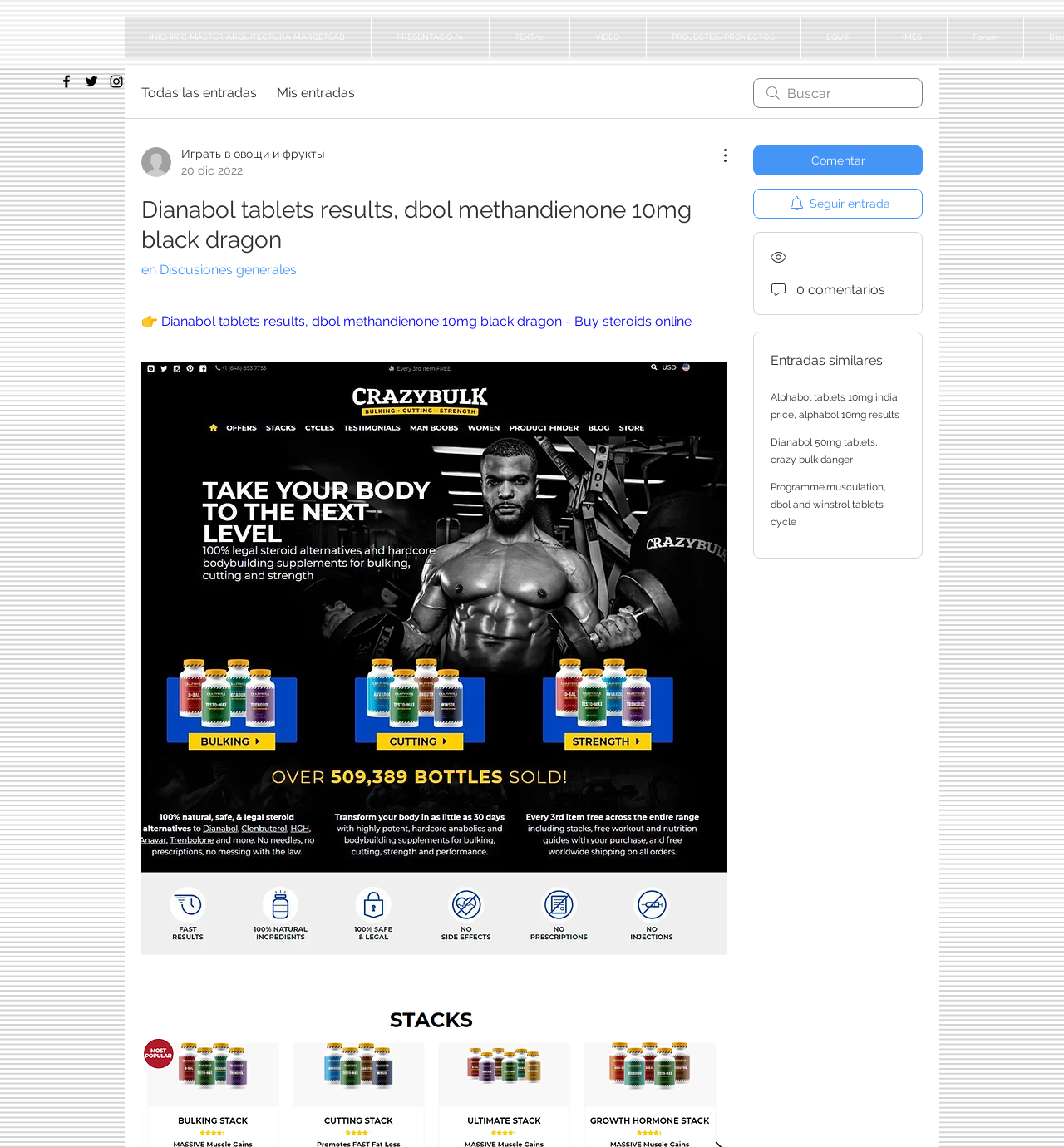Determine the coordinates of the bounding box for the clickable area needed to execute this instruction: "Click on the 'INICI' link".

[0.117, 0.014, 0.348, 0.051]